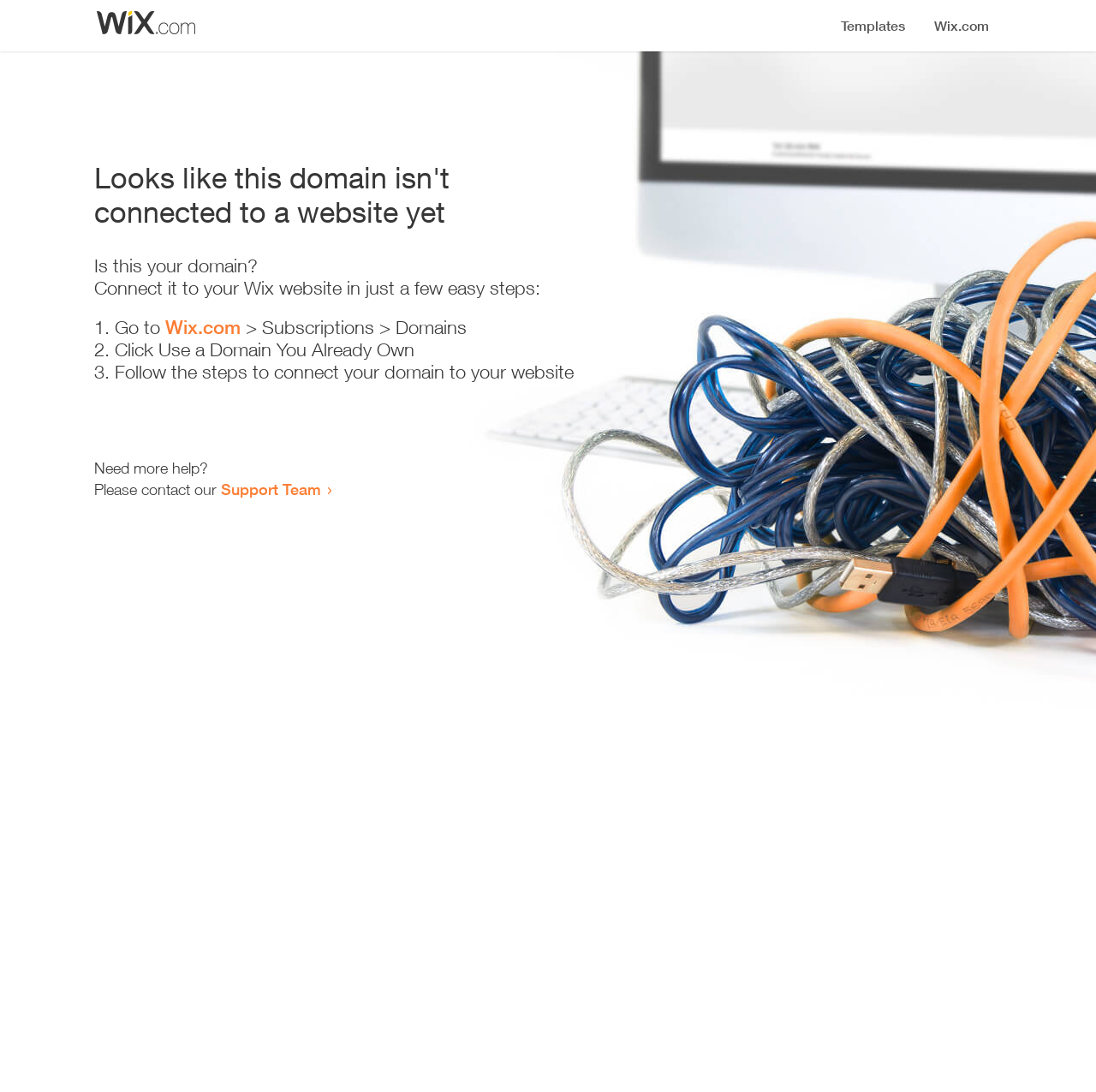Give a succinct answer to this question in a single word or phrase: 
What is the current status of the domain?

Not connected